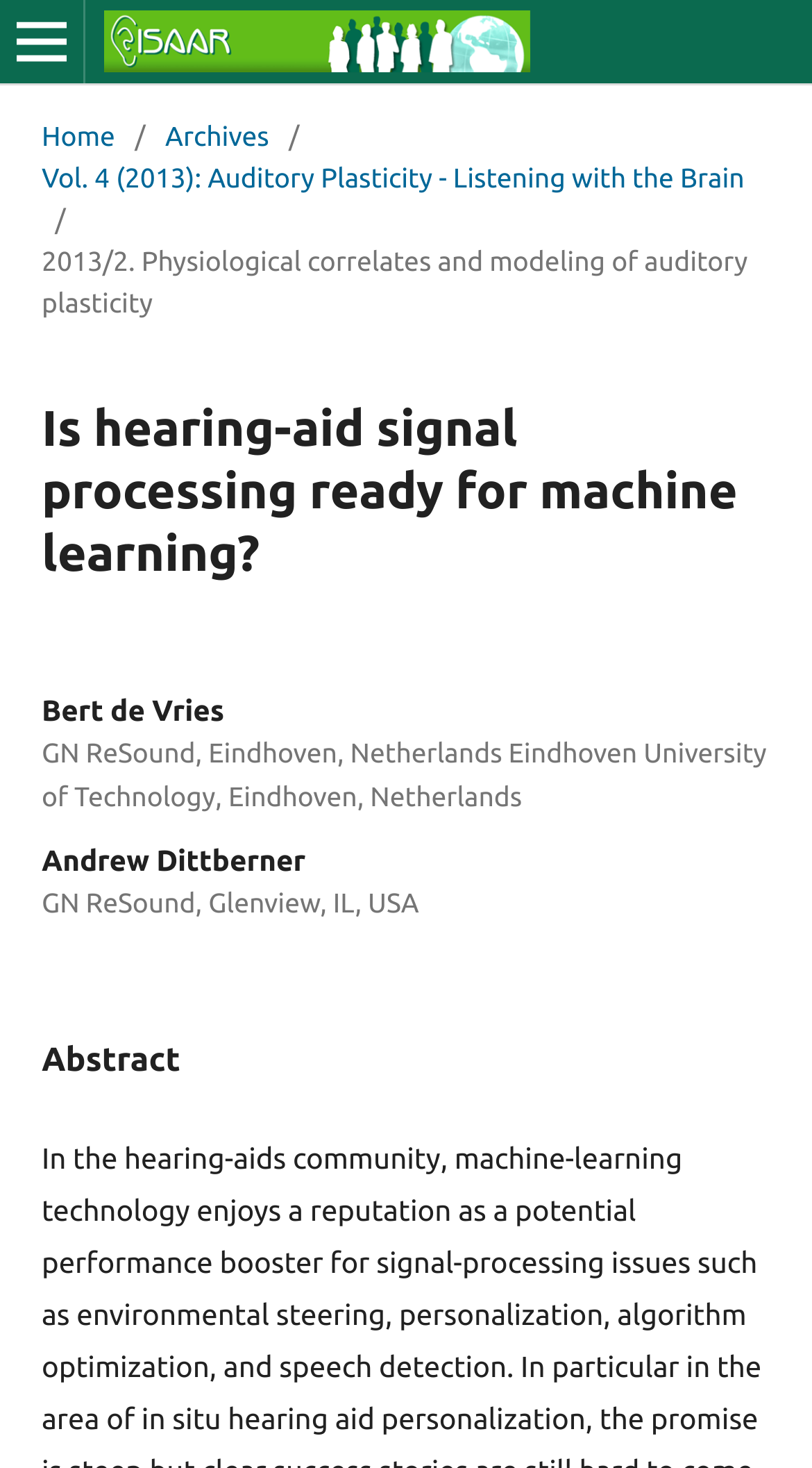Where is GN ReSound located?
Use the screenshot to answer the question with a single word or phrase.

Eindhoven, Netherlands